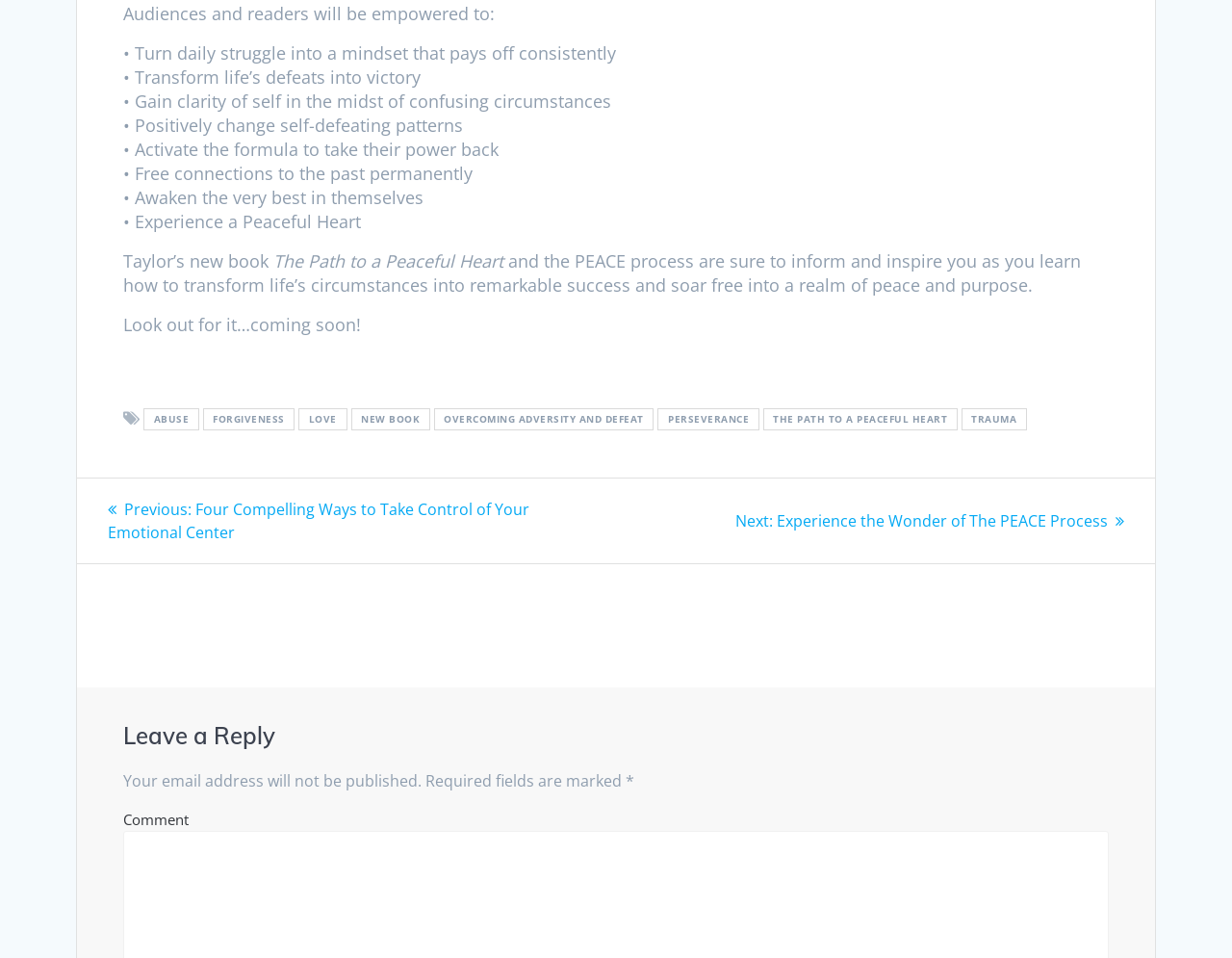Determine the bounding box coordinates of the clickable region to carry out the instruction: "Click on the 'NEW BOOK' link".

[0.285, 0.377, 0.349, 0.399]